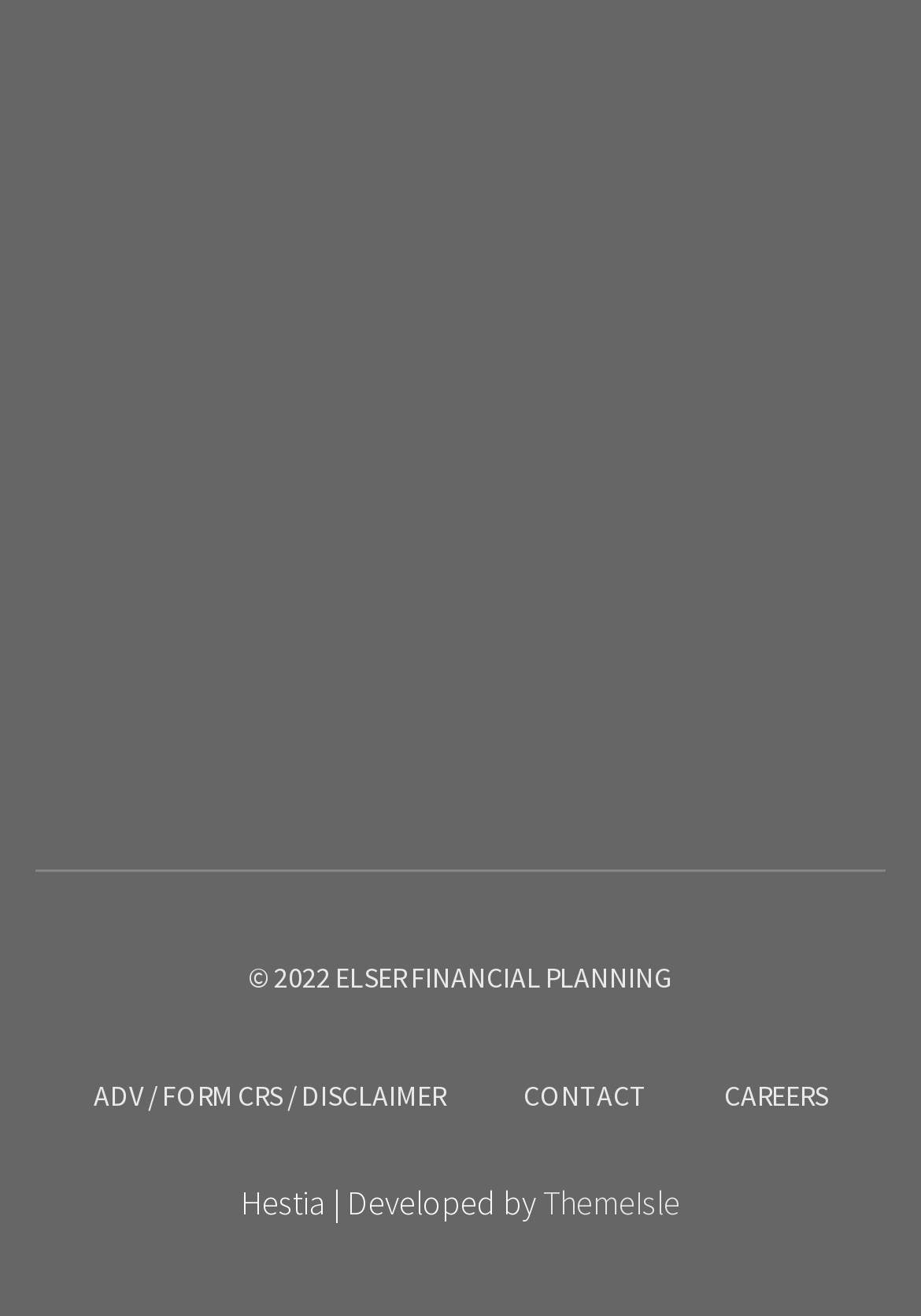Answer the following query with a single word or phrase:
What is the orientation of the separator?

horizontal